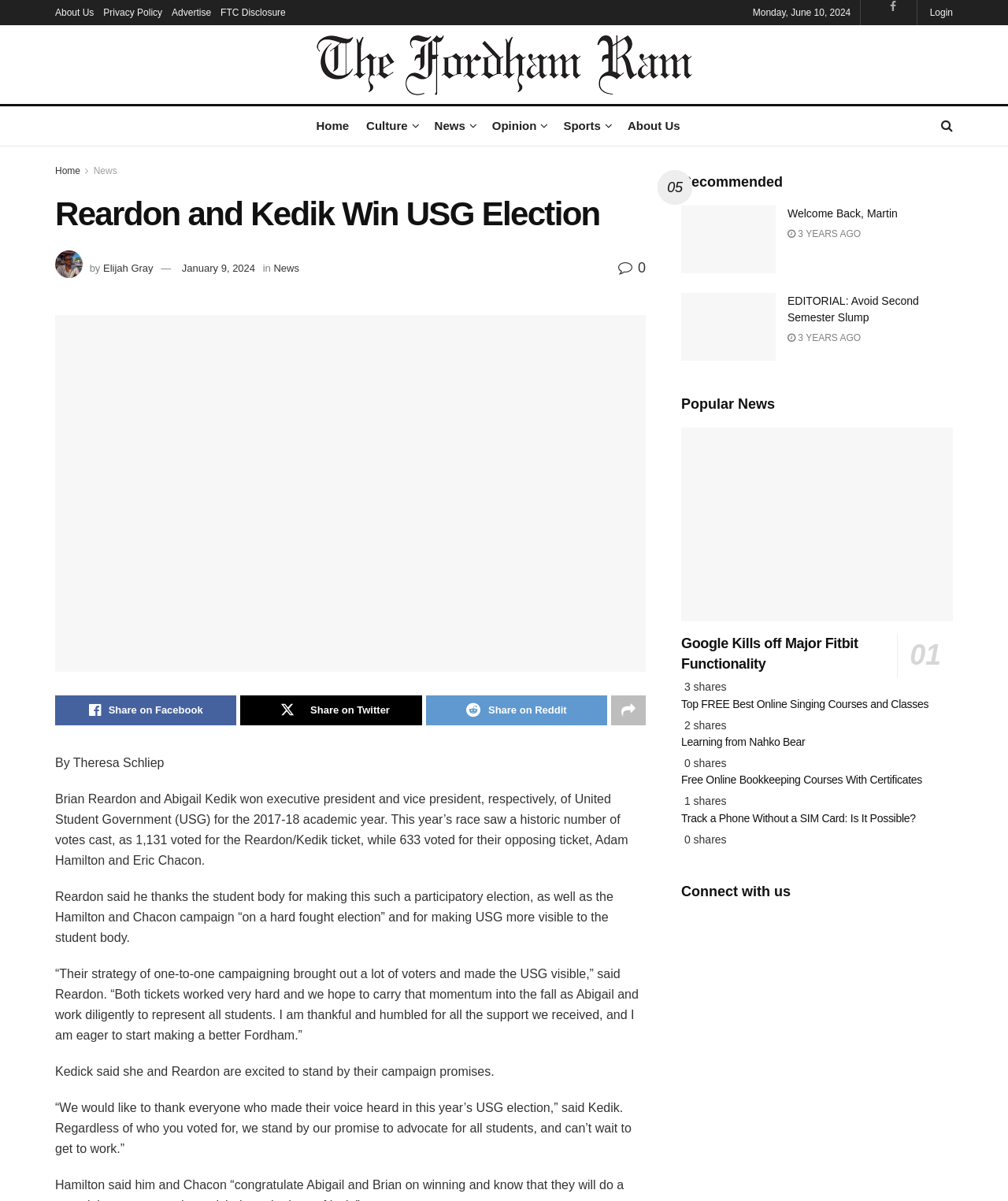Locate the bounding box coordinates of the element I should click to achieve the following instruction: "View the recommended article 'Welcome Back, Martin'".

[0.676, 0.171, 0.77, 0.227]